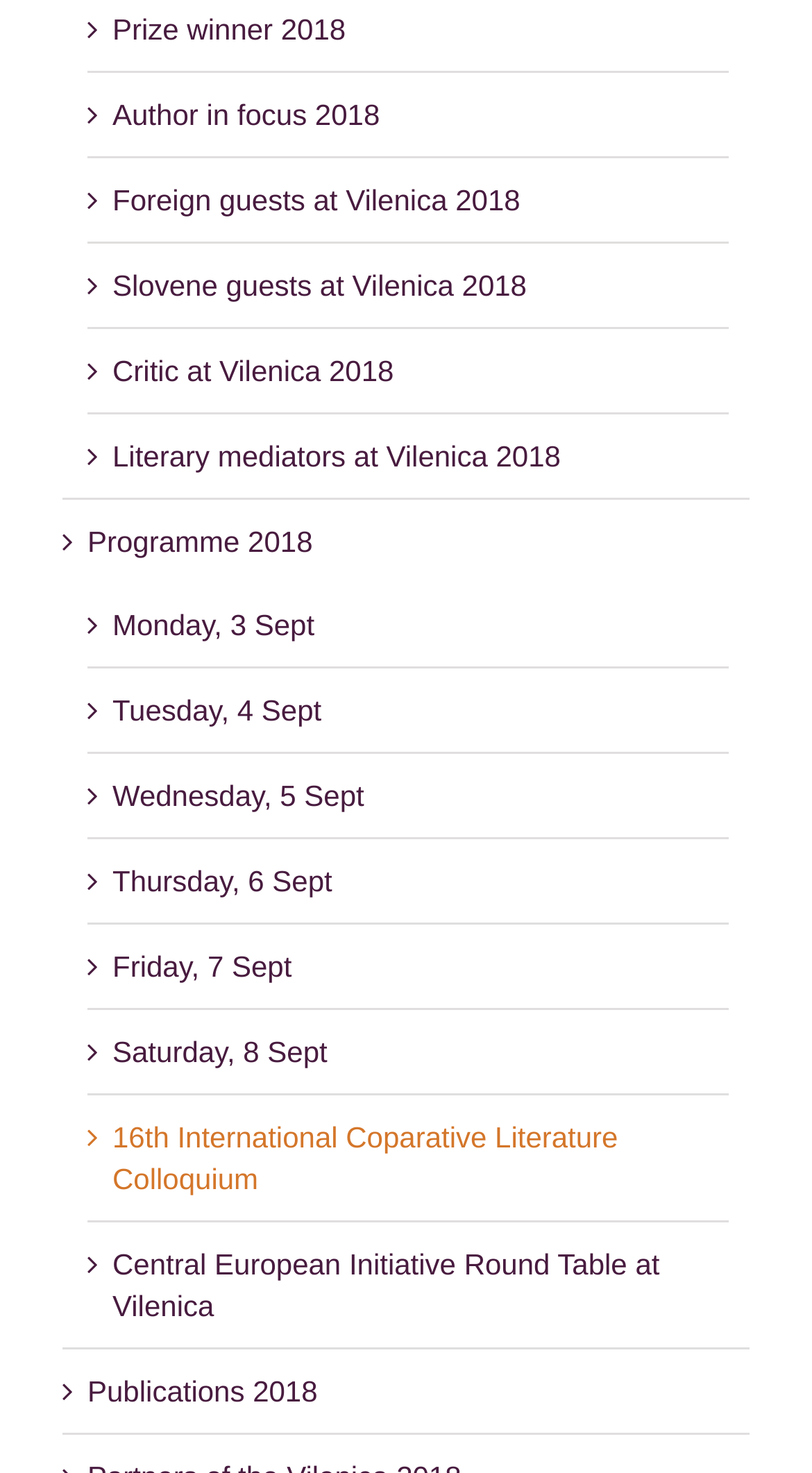Specify the bounding box coordinates for the region that must be clicked to perform the given instruction: "Explore Monday, 3 Sept".

[0.138, 0.412, 0.387, 0.435]